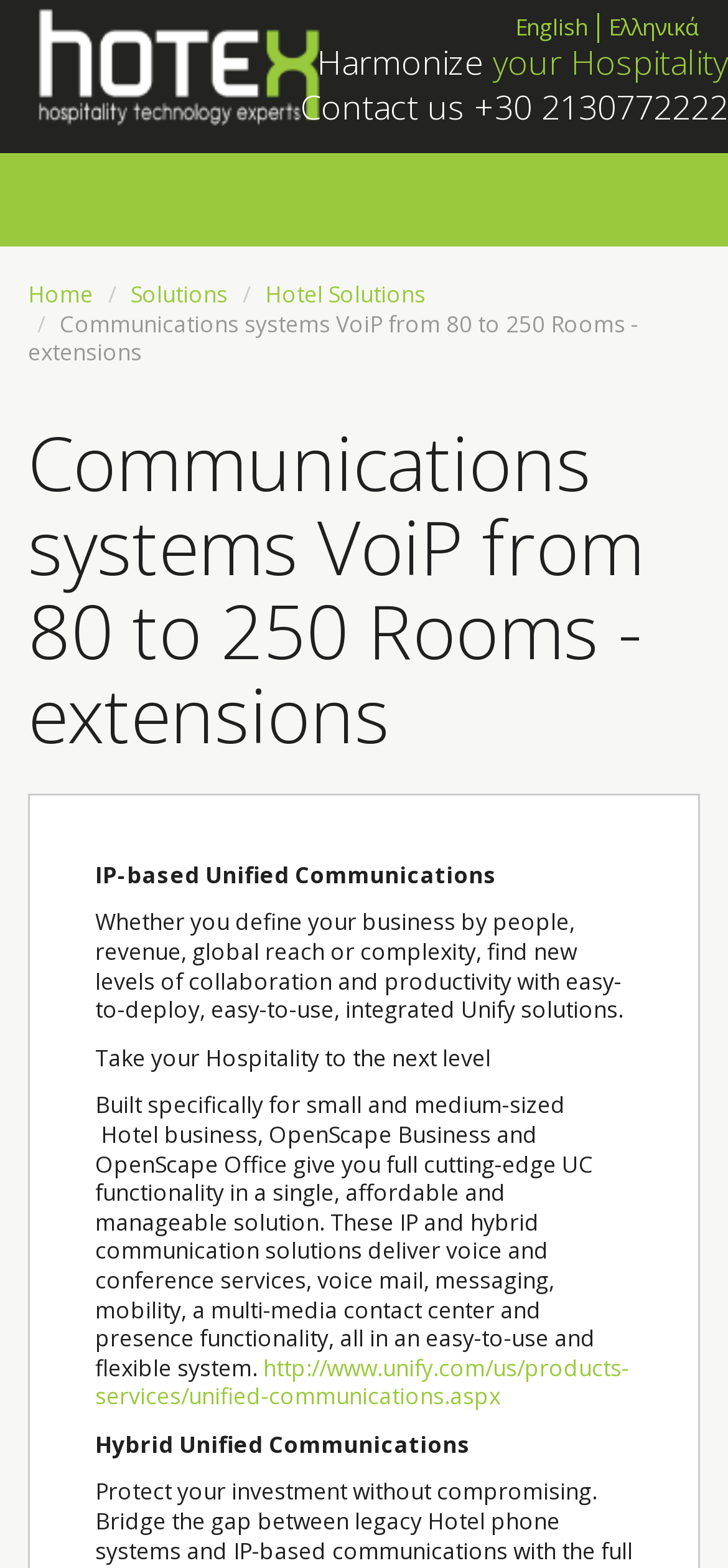Please identify the bounding box coordinates of the element's region that needs to be clicked to fulfill the following instruction: "Toggle navigation". The bounding box coordinates should consist of four float numbers between 0 and 1, i.e., [left, top, right, bottom].

[0.81, 0.107, 0.923, 0.148]